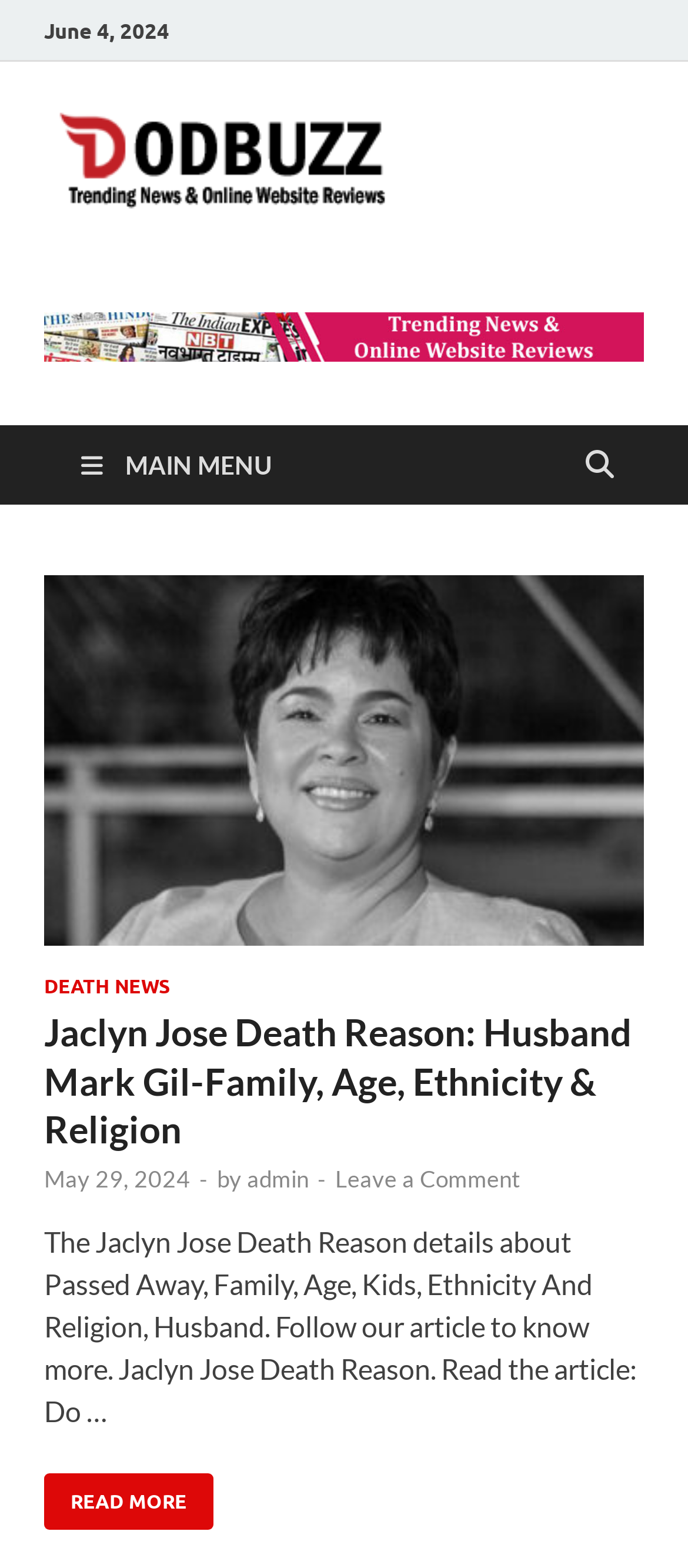Find the bounding box coordinates for the area that should be clicked to accomplish the instruction: "Read the latest news about Jaclyn Jose's death reason".

[0.064, 0.367, 0.936, 0.621]